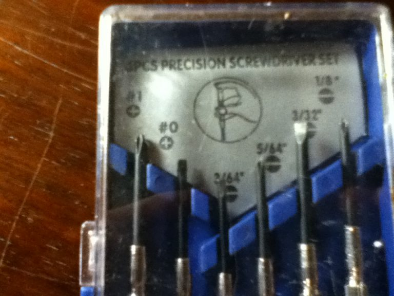Give a one-word or short phrase answer to this question: 
What is the purpose of this precision screwdriver set?

Disassembling and repairing electronic devices